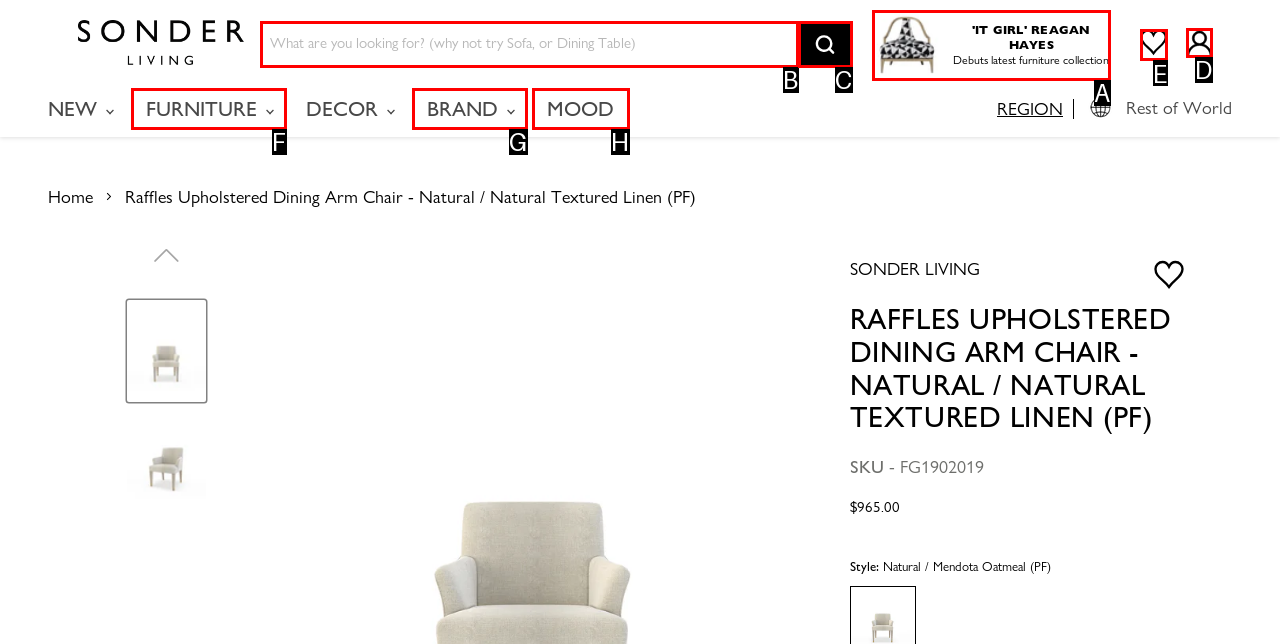Tell me which one HTML element I should click to complete the following instruction: View cart
Answer with the option's letter from the given choices directly.

D